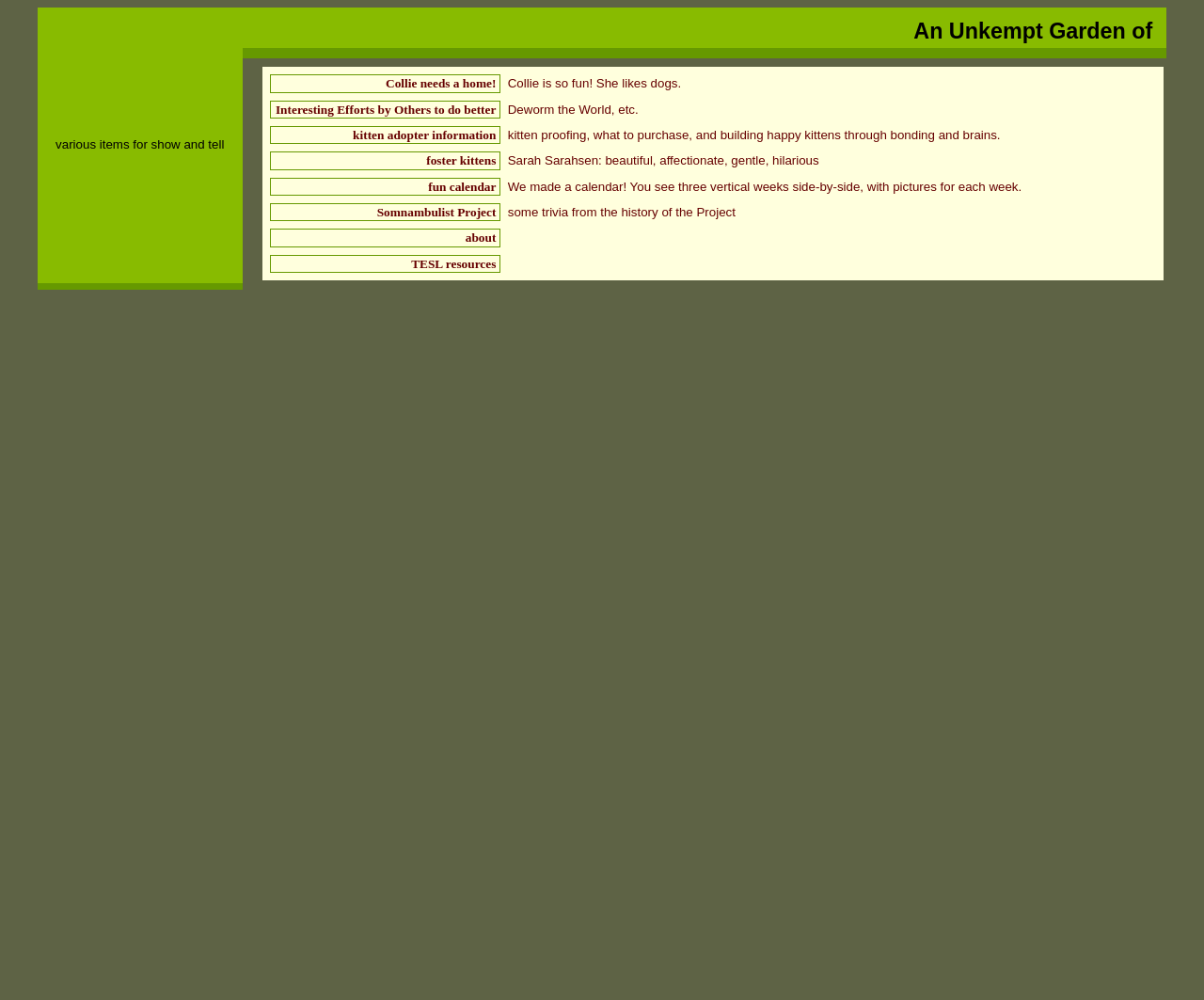Identify the bounding box coordinates of the clickable region to carry out the given instruction: "Click on 'Collie needs a home!' link".

[0.224, 0.075, 0.415, 0.093]